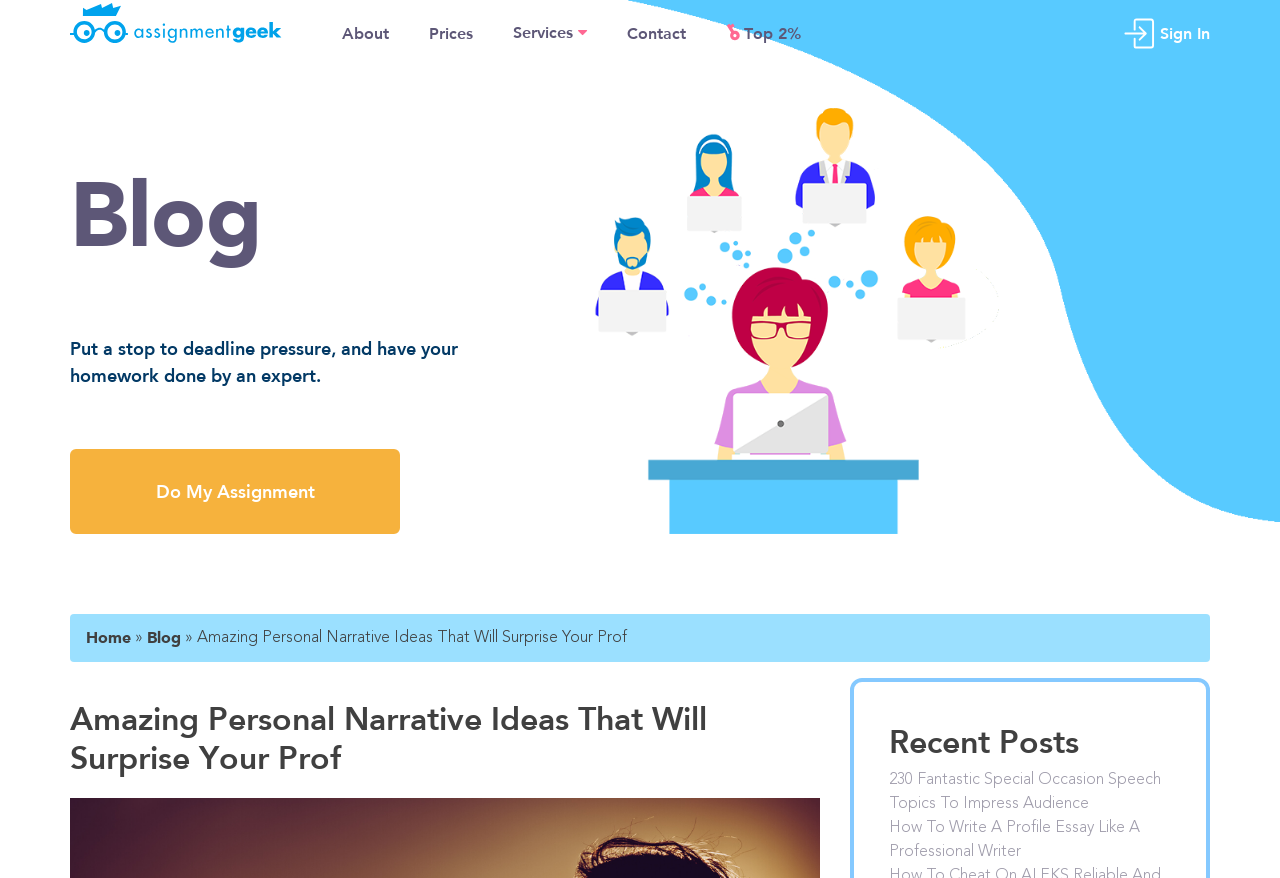Given the element description: "Do My Assignment", predict the bounding box coordinates of the UI element it refers to, using four float numbers between 0 and 1, i.e., [left, top, right, bottom].

[0.055, 0.511, 0.312, 0.608]